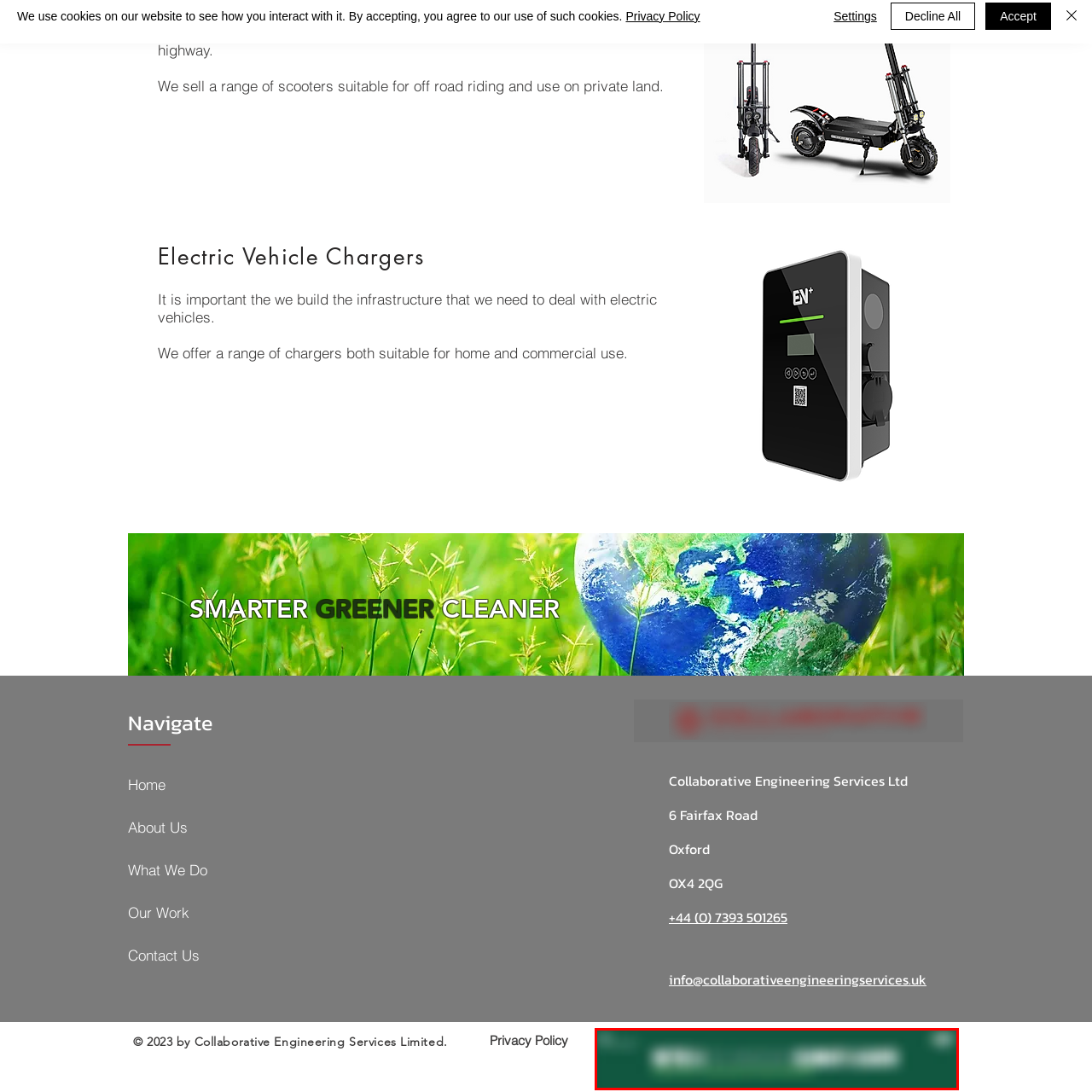What is the company's focus? Examine the image inside the red bounding box and answer concisely with one word or a short phrase.

Sustainability